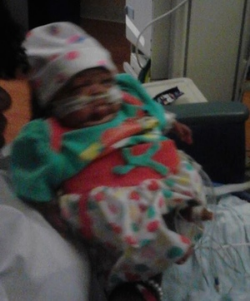Kindly respond to the following question with a single word or a brief phrase: 
Where is the scene taking place?

Hospital room